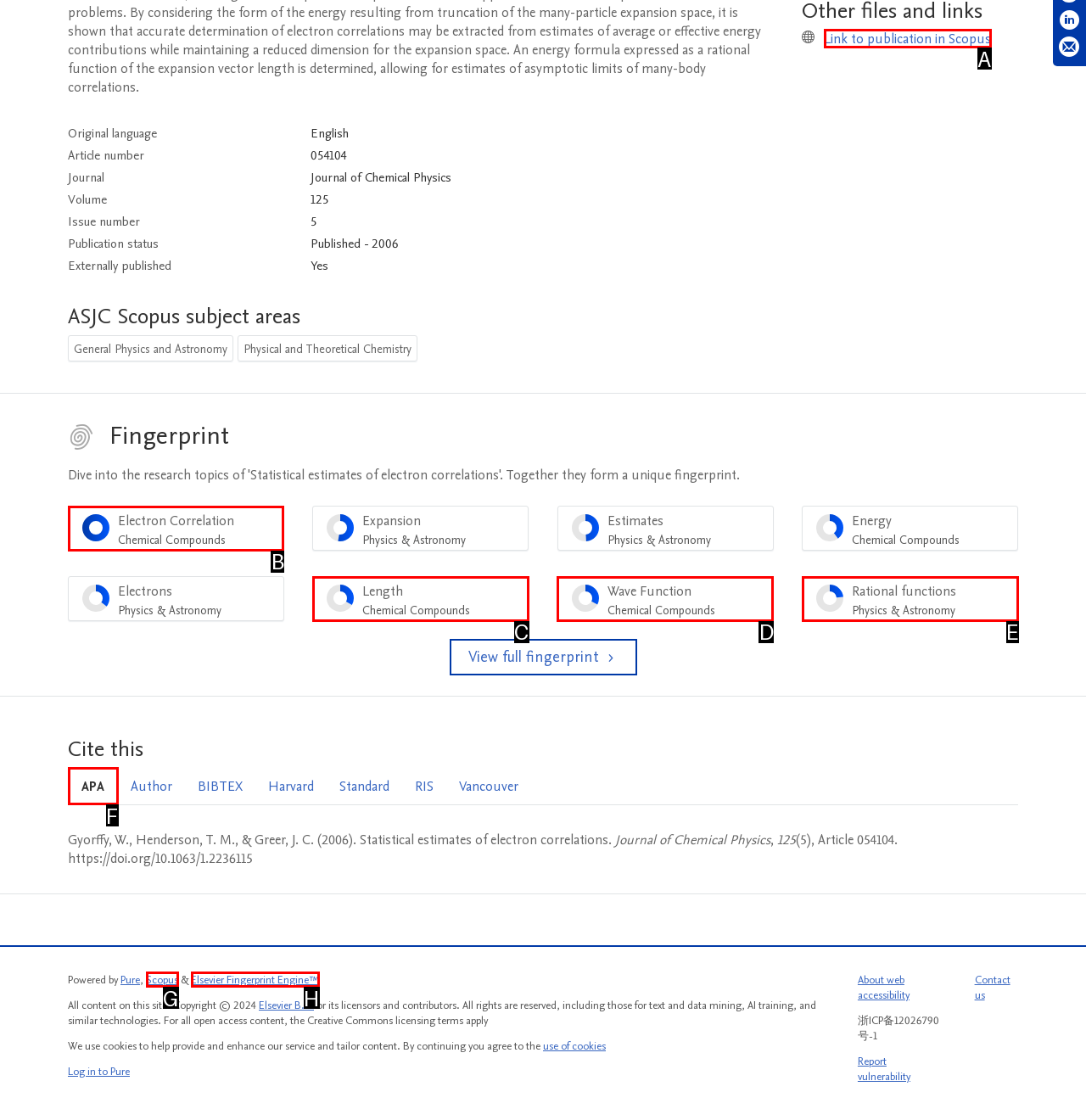Identify which option matches the following description: Pot Roast Again? →
Answer by giving the letter of the correct option directly.

None